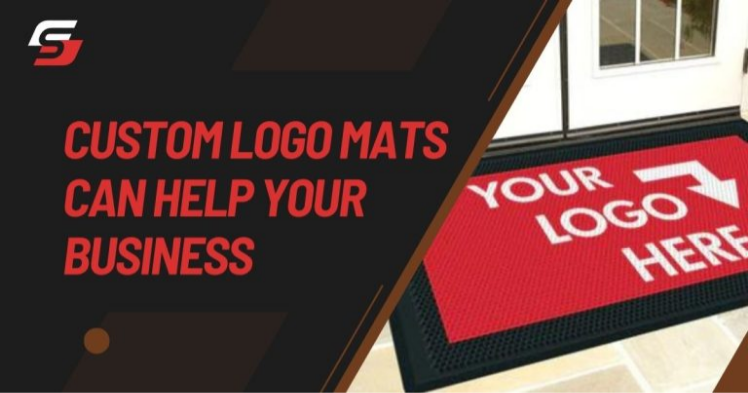Explain in detail what you see in the image.

The image showcases a vibrant promotional design featuring a custom logo mat positioned at an entrance. The background emphasizes the text "CUSTOM LOGO MATS CAN HELP YOUR BUSINESS," which is prominently displayed in bold, eye-catching typography. The mat itself features a red surface with the phrase "YOUR LOGO HERE" alongside a directional arrow, suggesting customization options for businesses. This visual effectively communicates the benefits of personalized logo mats, illustrating how they can enhance branding and create a welcoming atmosphere for clients and customers at any business establishment.